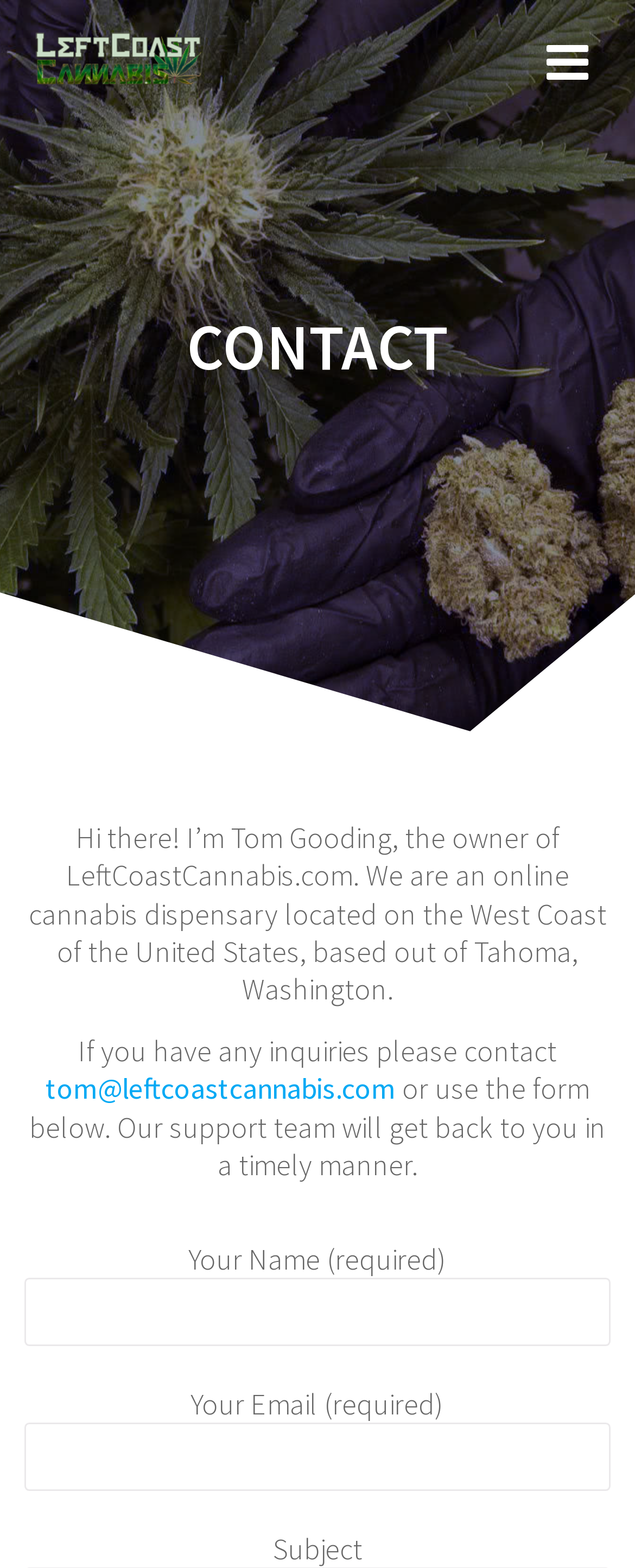What is the purpose of the form on the webpage?
Look at the image and construct a detailed response to the question.

I inferred the answer by reading the static text 'or use the form below. Our support team will get back to you in a timely manner.' which is located at [0.046, 0.682, 0.954, 0.755] on the webpage, and also by observing the form fields such as 'Your Name (required)' and 'Your Email (required)'.